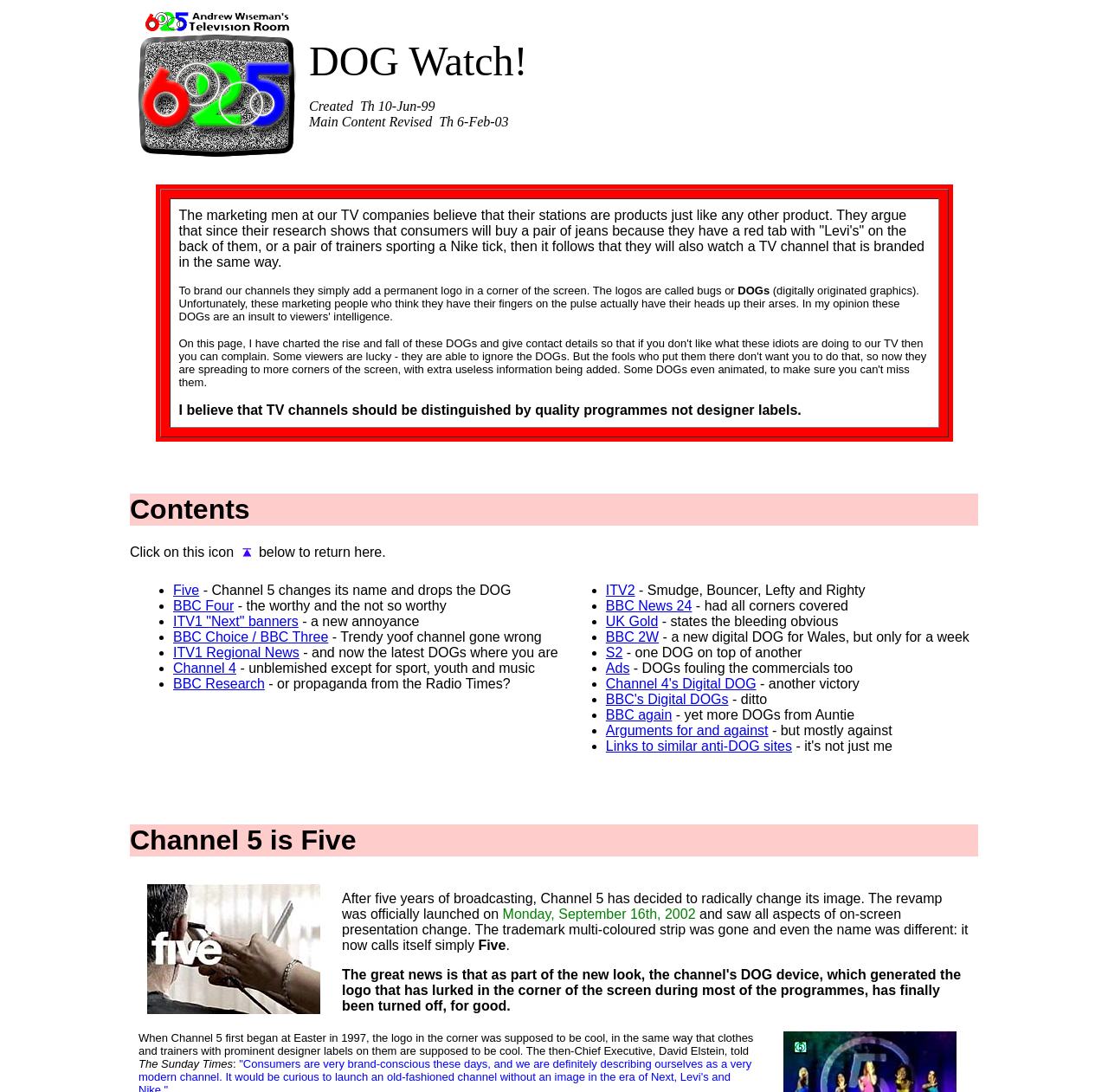What is the author's attitude towards TV marketing people?
Based on the image, answer the question with a single word or brief phrase.

Critical